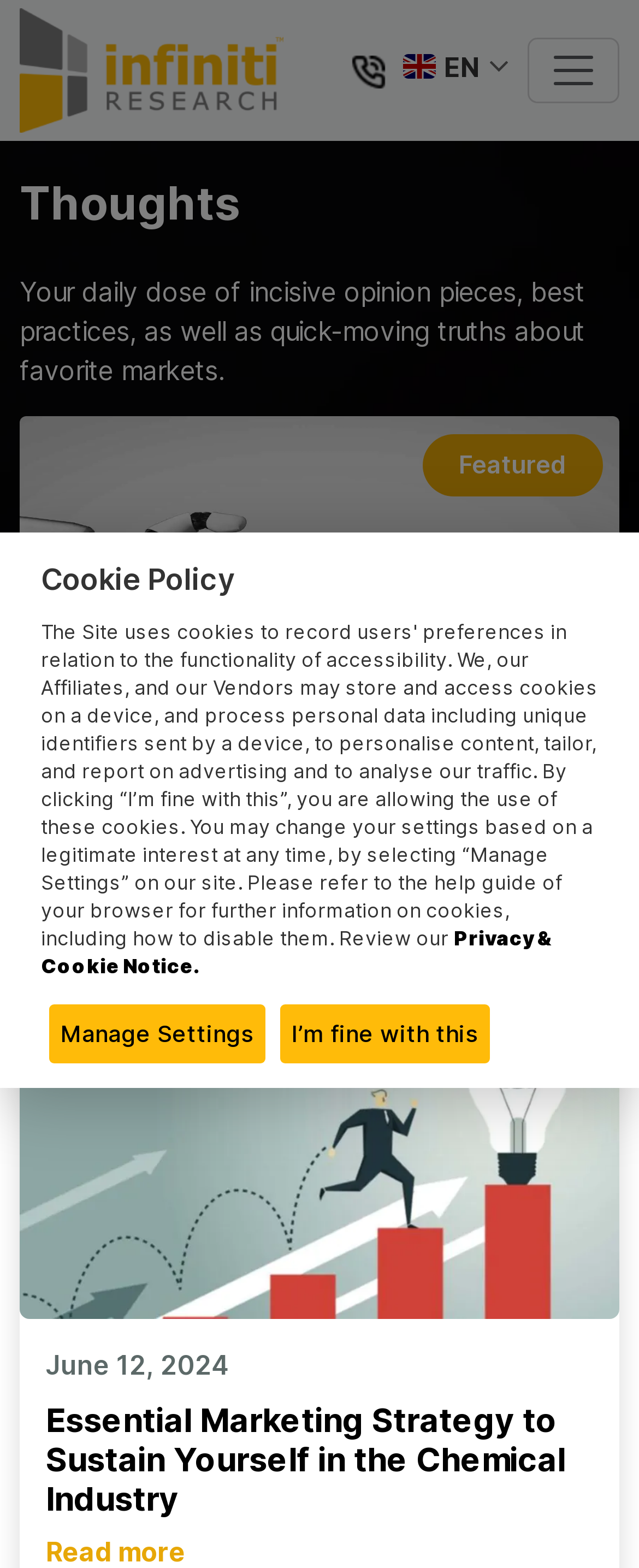Based on the element description "Read more about Marketing Intelligence", predict the bounding box coordinates of the UI element.

[0.072, 0.979, 0.29, 1.0]